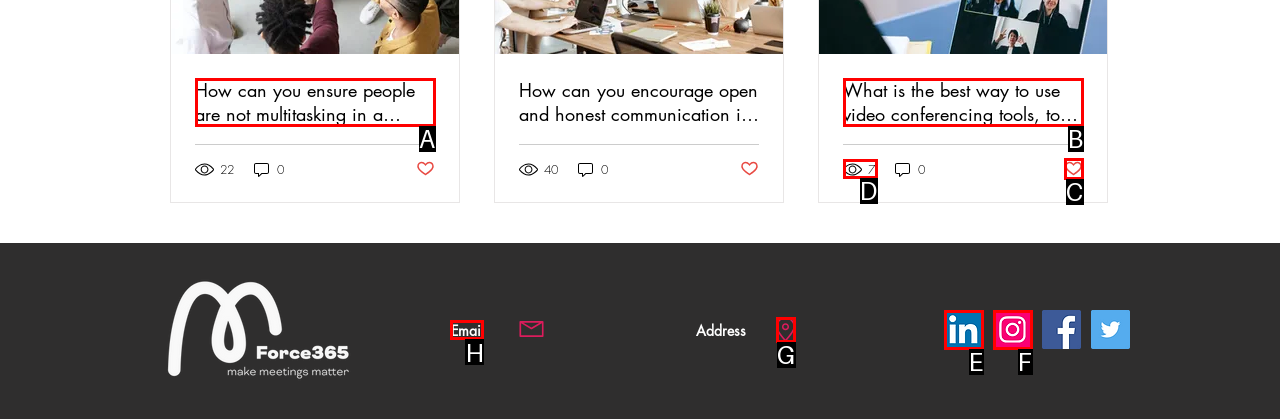What option should I click on to execute the task: Click on the email link? Give the letter from the available choices.

H